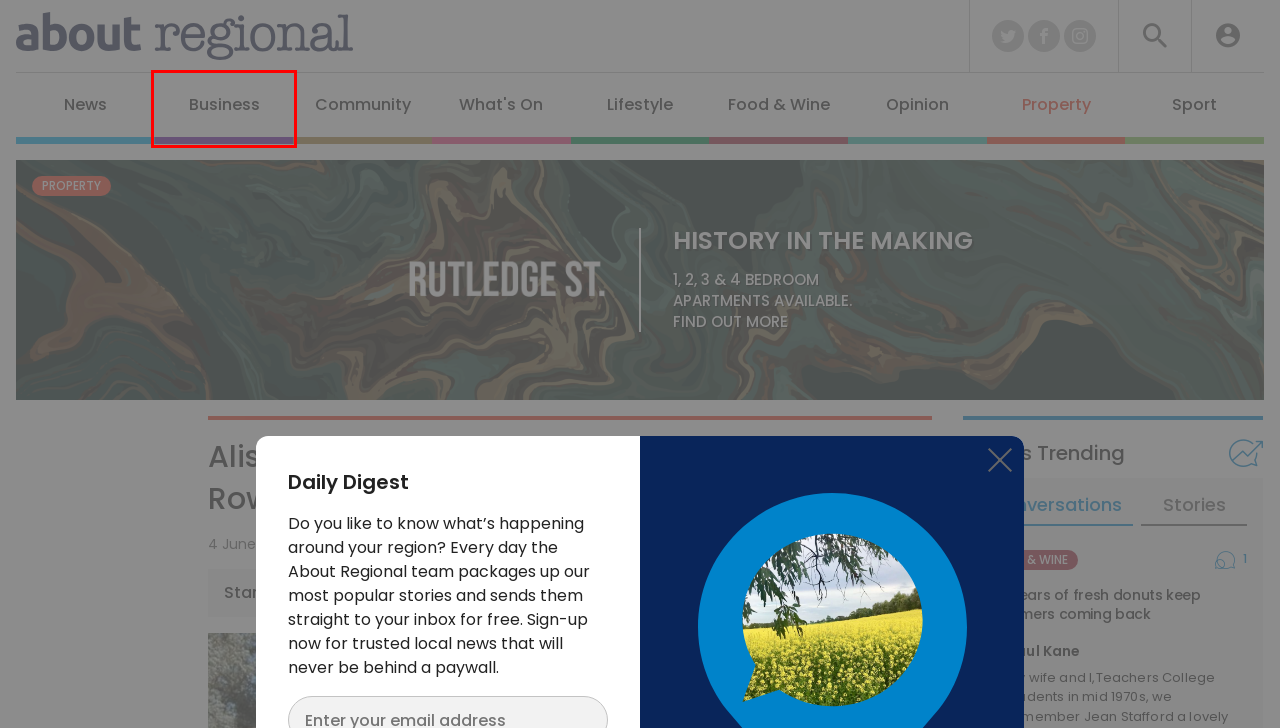Analyze the screenshot of a webpage that features a red rectangle bounding box. Pick the webpage description that best matches the new webpage you would see after clicking on the element within the red bounding box. Here are the candidates:
A. Food & Wine | About Regional
B. Opinion | About Regional
C. Lifestyle | About Regional
D. Community | About Regional
E. Sport | About Regional
F. Rutledge St
G. Business | About Regional
H. News | About Regional

G